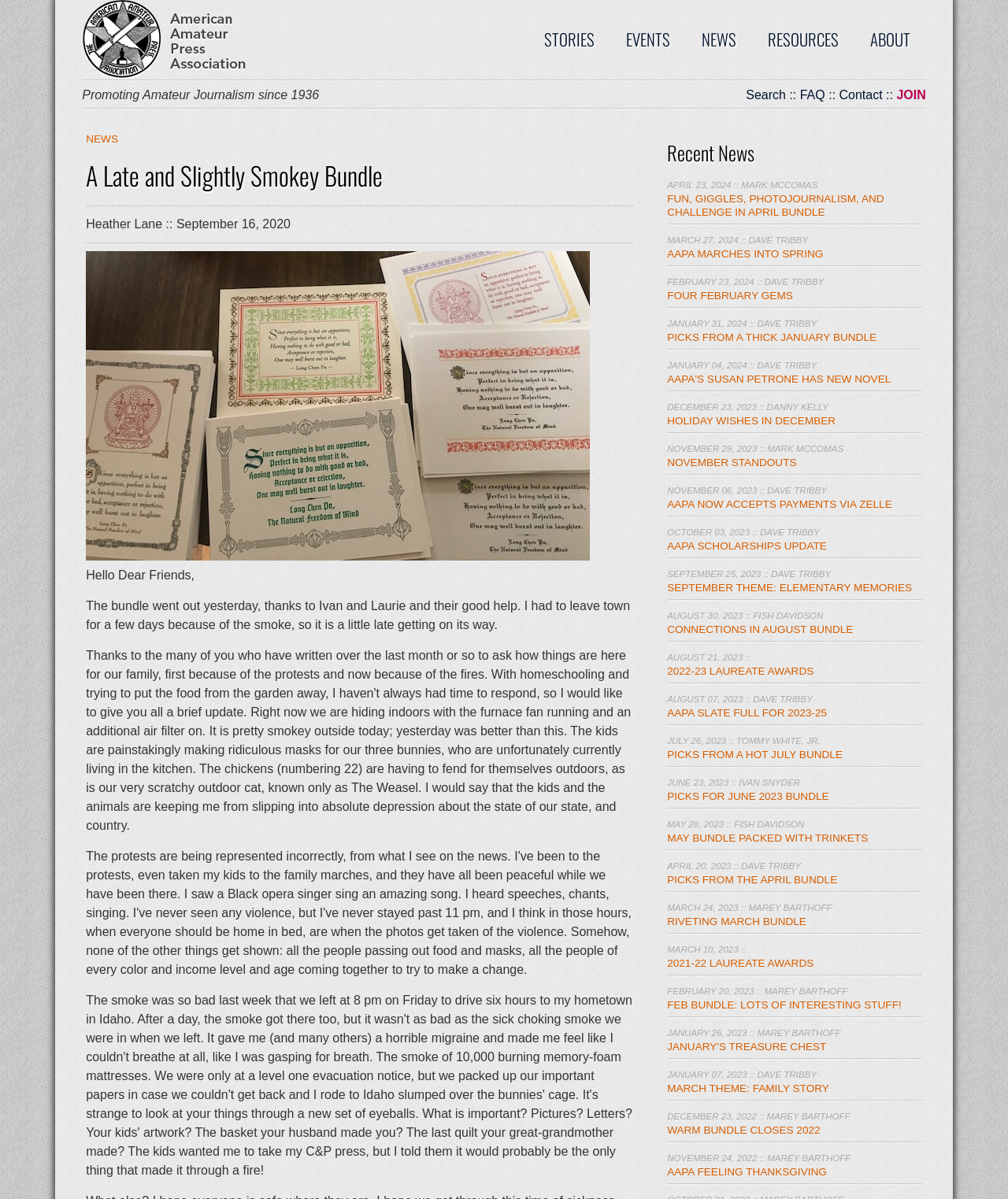Please indicate the bounding box coordinates for the clickable area to complete the following task: "Click the 'ABOUT' link". The coordinates should be specified as four float numbers between 0 and 1, i.e., [left, top, right, bottom].

[0.863, 0.022, 0.903, 0.043]